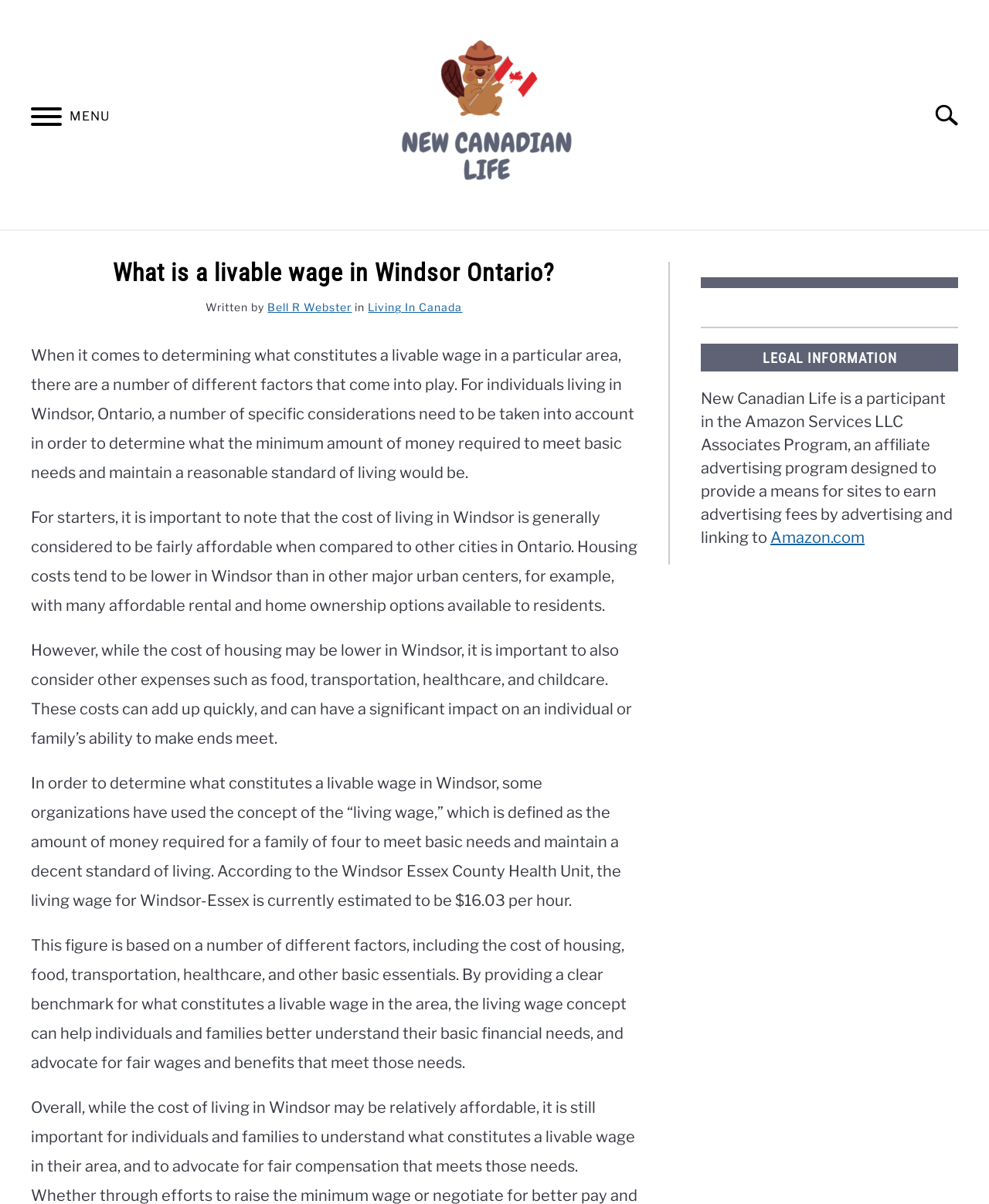Locate the bounding box coordinates of the clickable region to complete the following instruction: "Go to the top of the page."

None